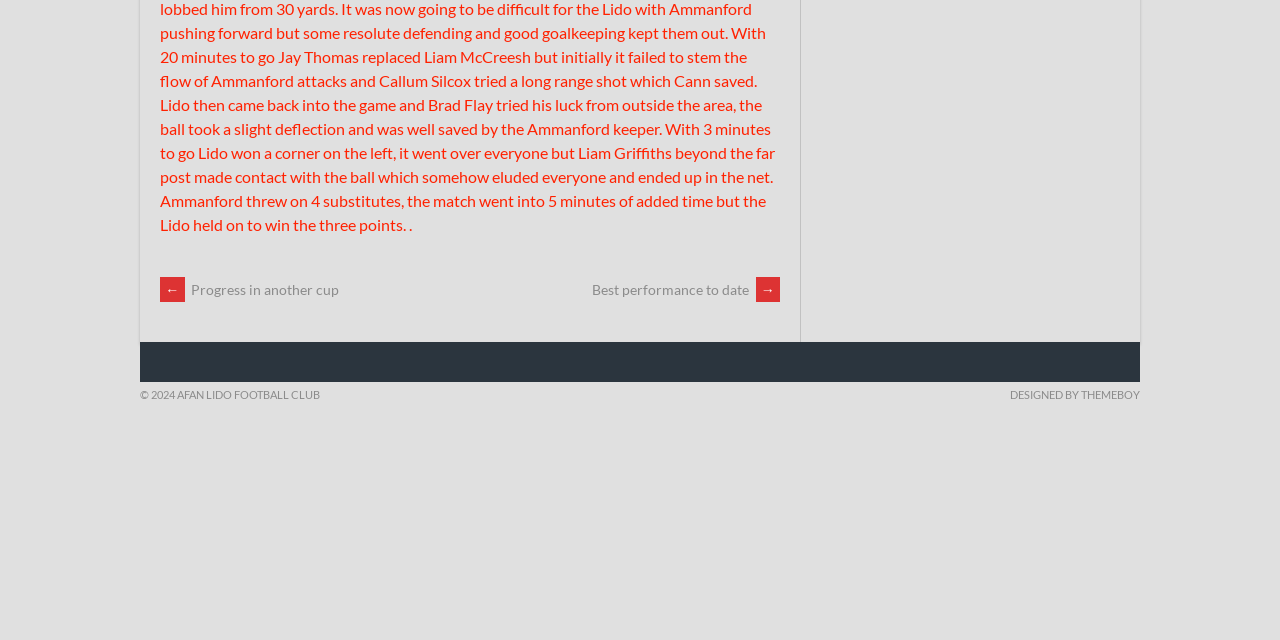Given the element description Designed by ThemeBoy, identify the bounding box coordinates for the UI element on the webpage screenshot. The format should be (top-left x, top-left y, bottom-right x, bottom-right y), with values between 0 and 1.

[0.789, 0.606, 0.891, 0.626]